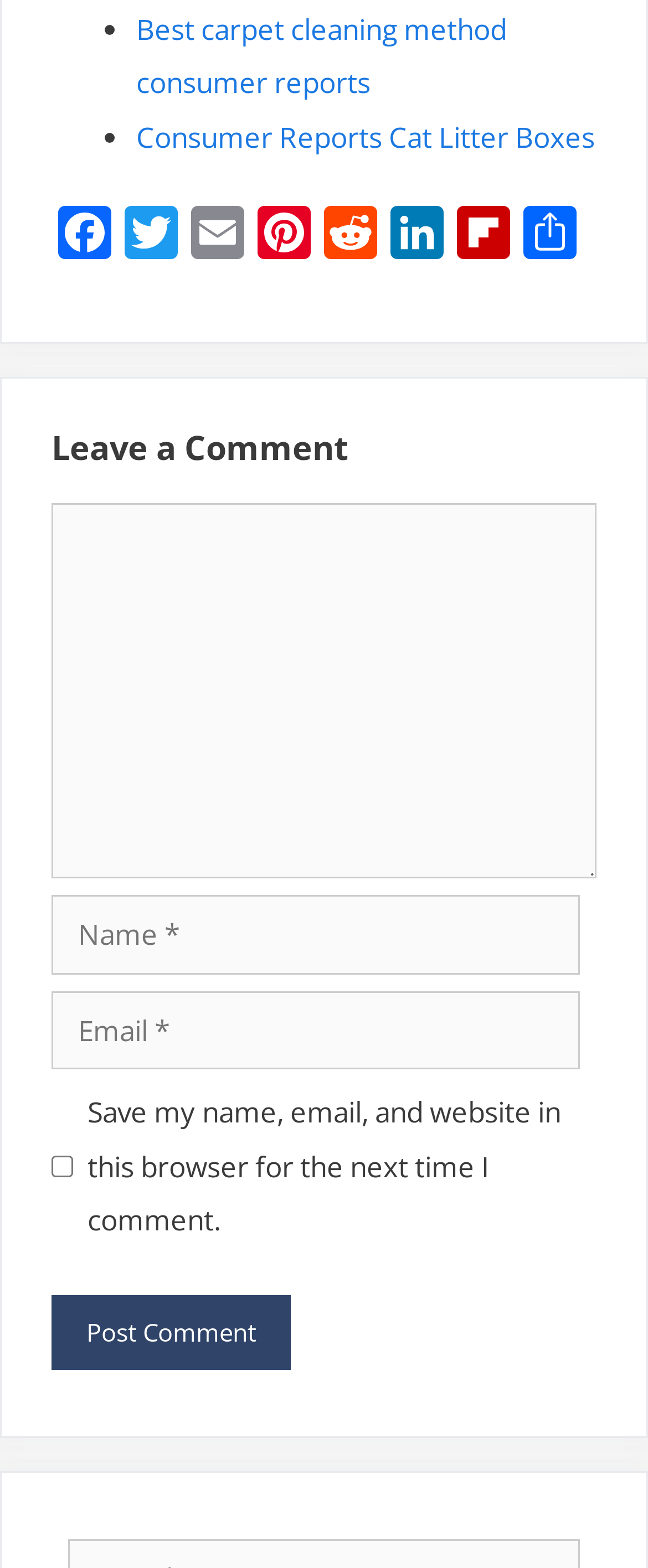Please identify the bounding box coordinates of the clickable area that will allow you to execute the instruction: "Enter a comment".

[0.079, 0.321, 0.921, 0.561]